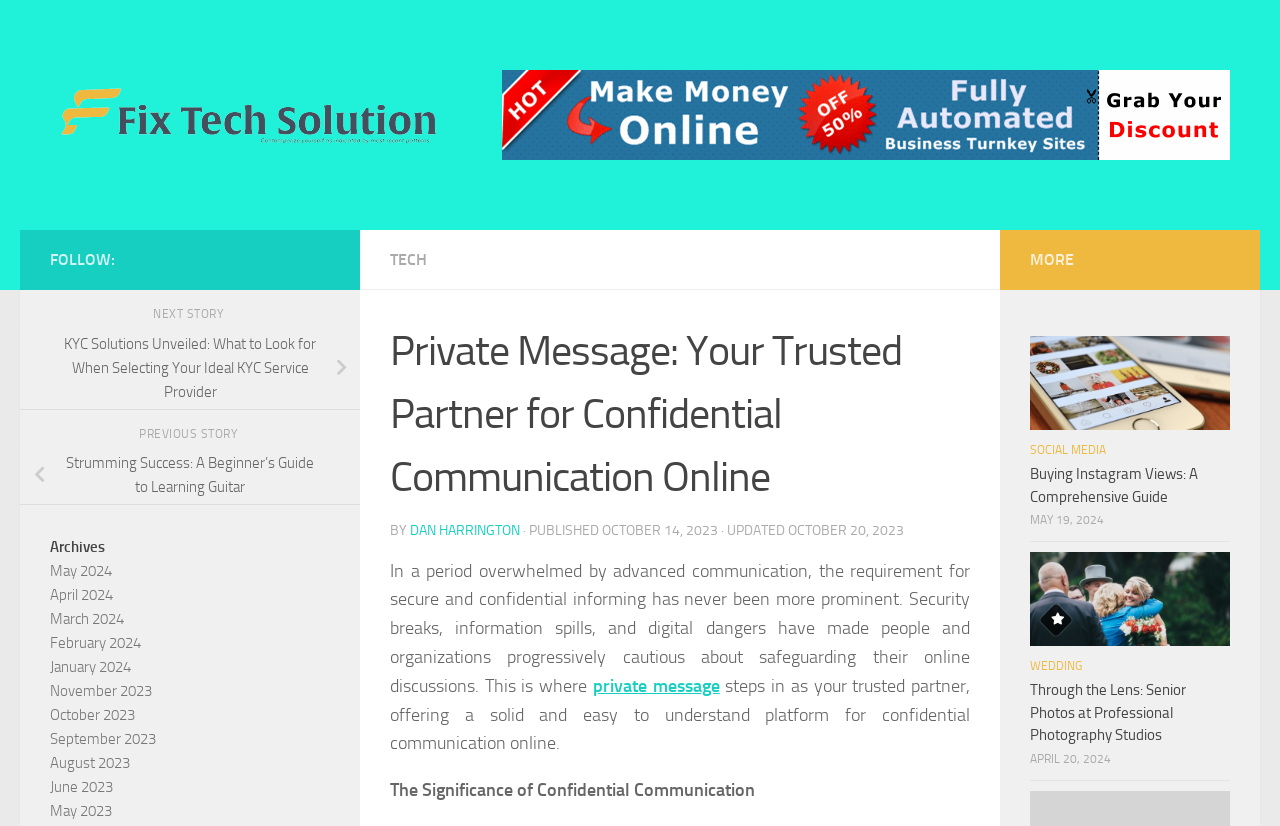Answer with a single word or phrase: 
What is the topic of the article?

Private Message